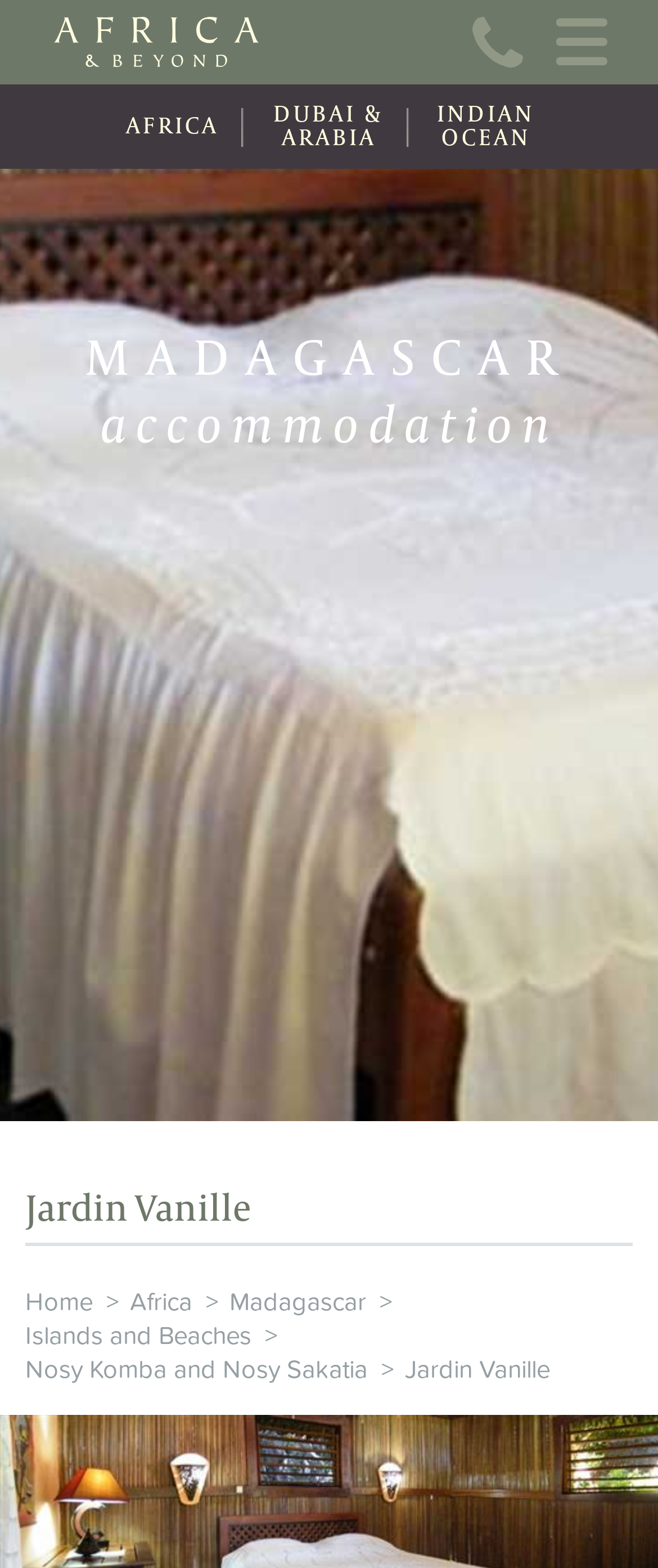Find and provide the bounding box coordinates for the UI element described here: "Islands and Beaches". The coordinates should be given as four float numbers between 0 and 1: [left, top, right, bottom].

[0.038, 0.842, 0.382, 0.861]